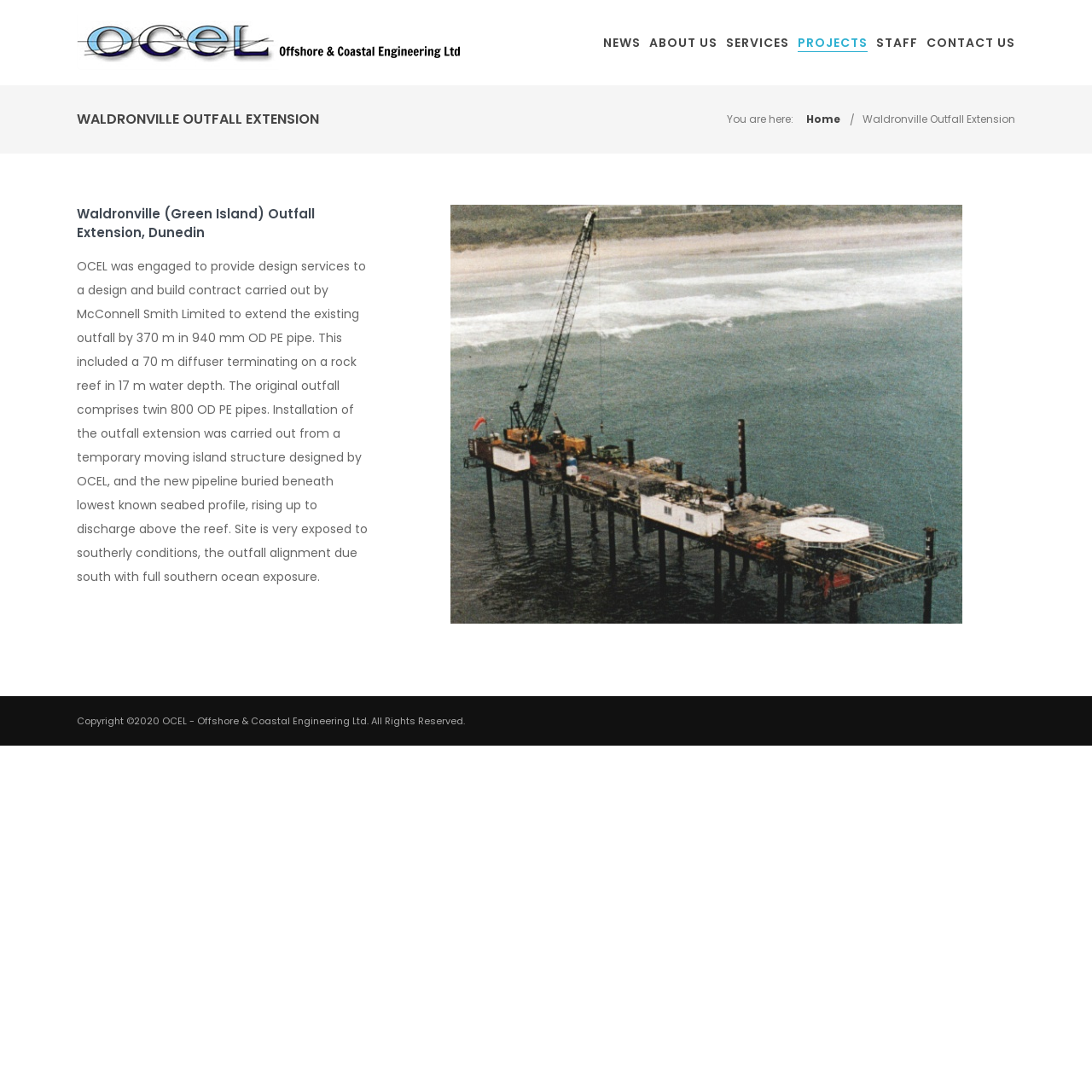What is the location of the project?
Answer the question using a single word or phrase, according to the image.

Dunedin